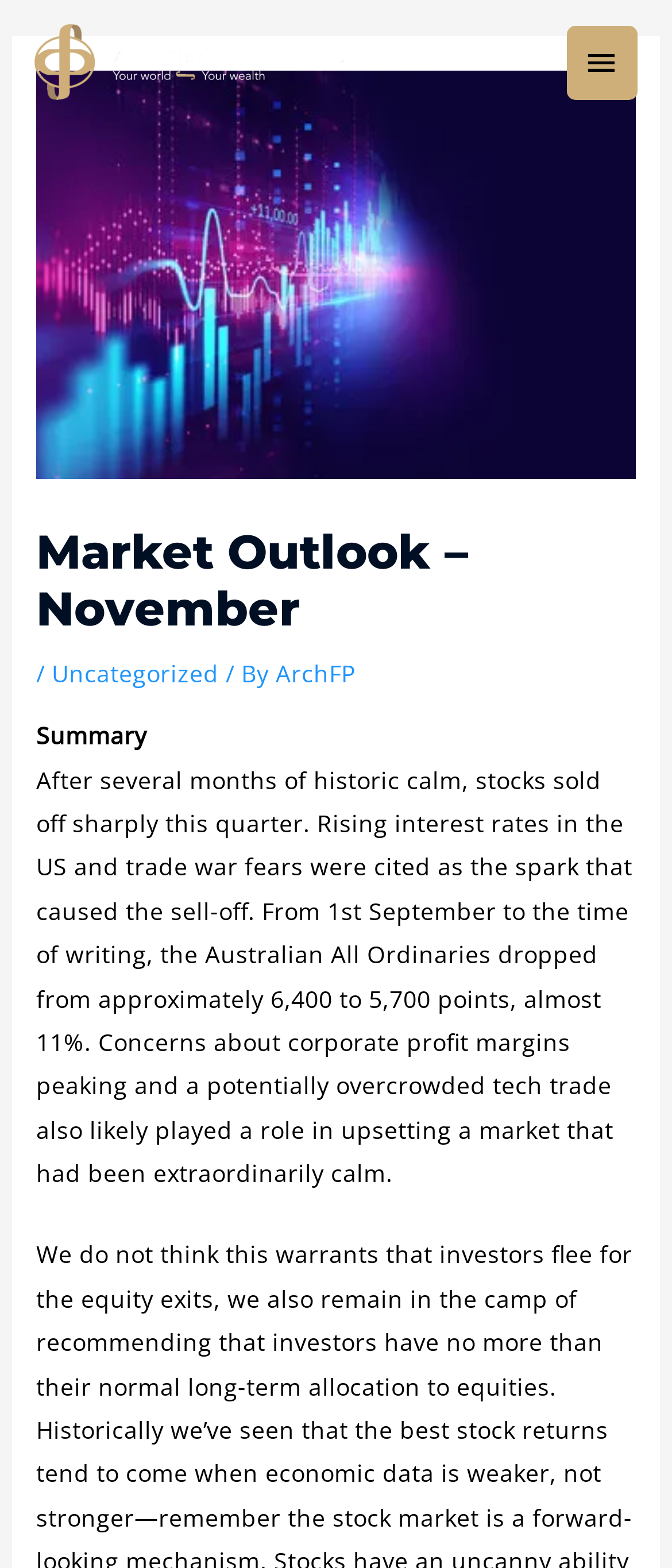Who is the author of the market outlook? Look at the image and give a one-word or short phrase answer.

ArchFP